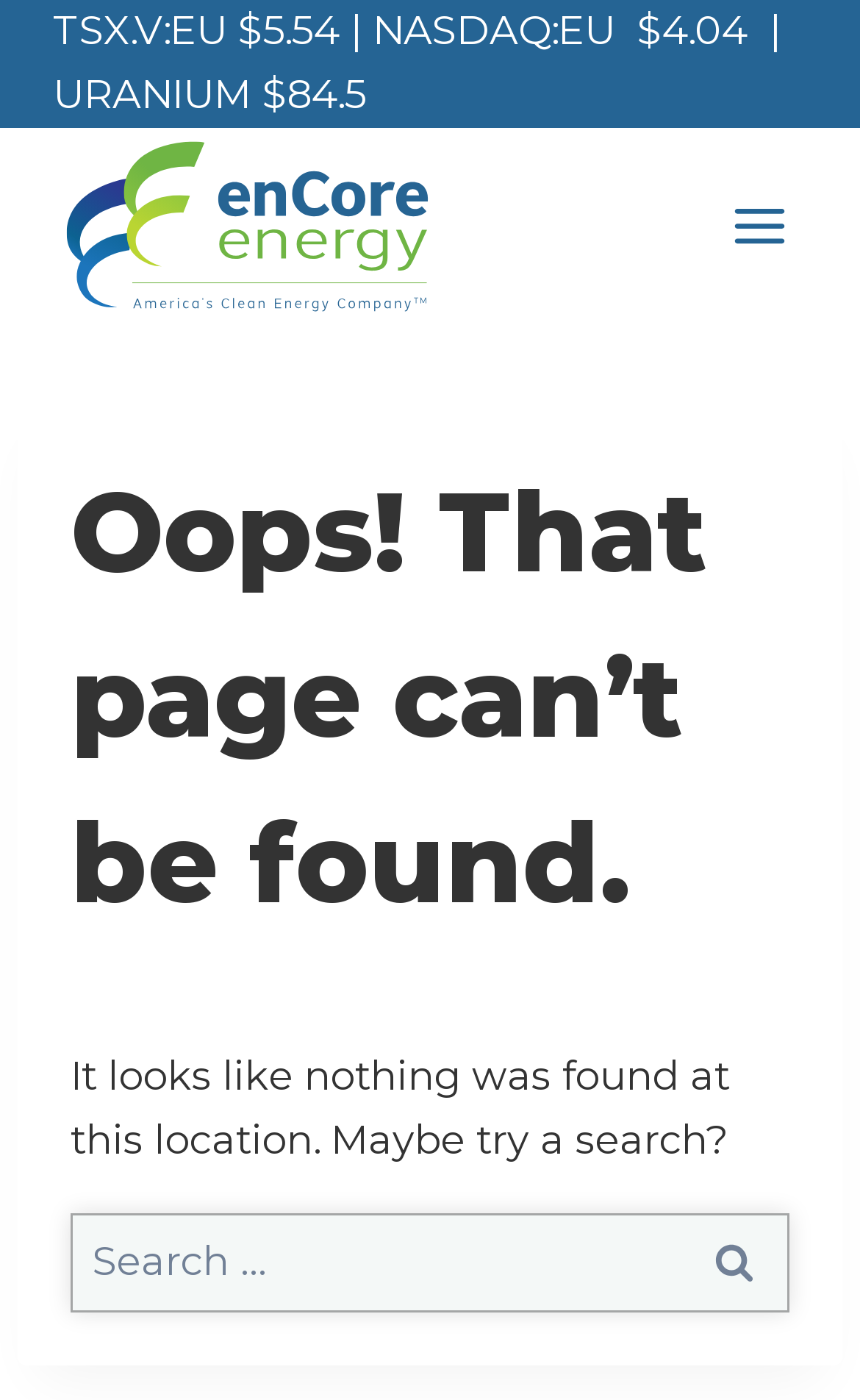Respond to the following question with a brief word or phrase:
What is the current uranium price?

$84.5